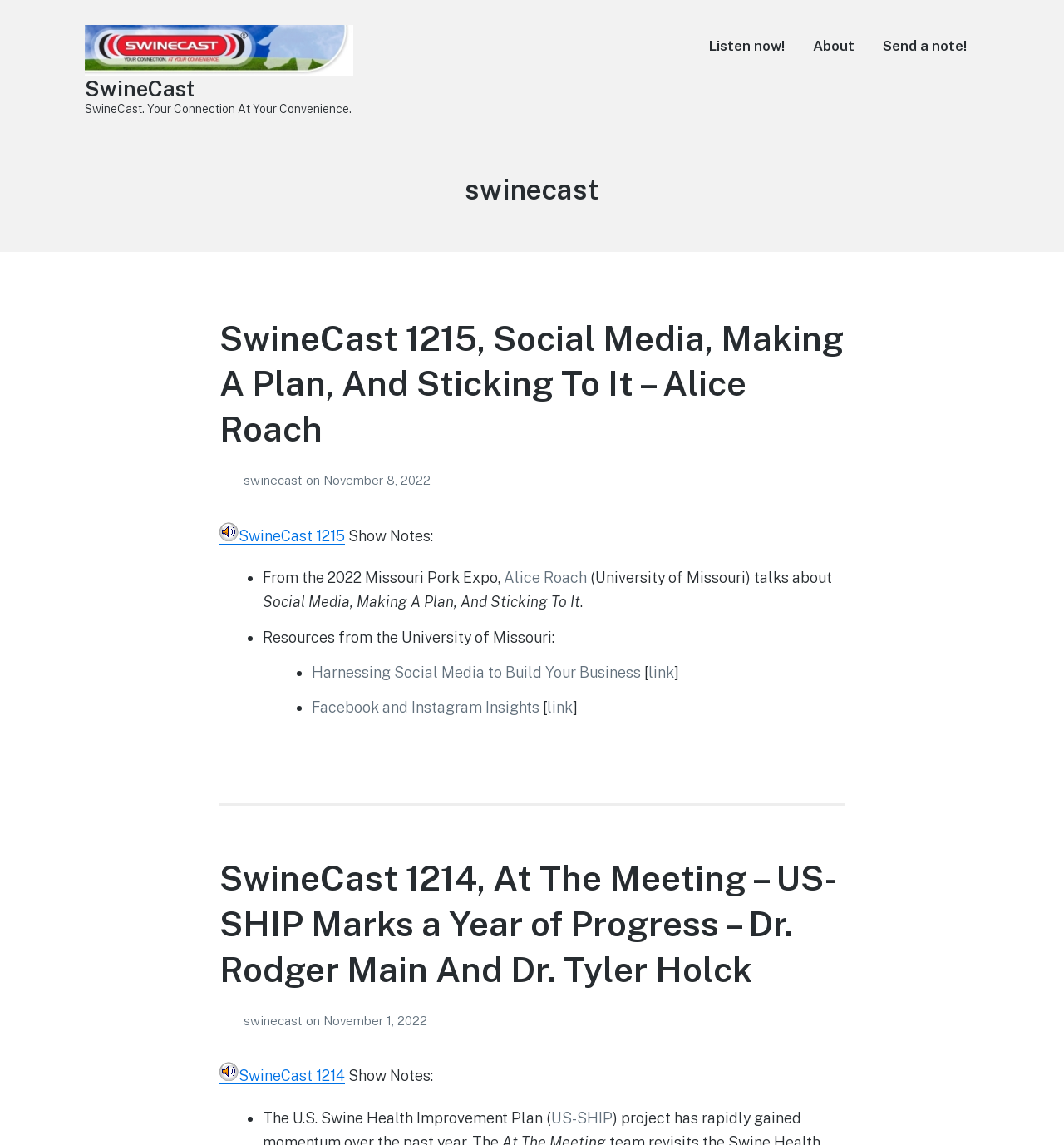Find the bounding box coordinates for the HTML element described as: "Send a note!". The coordinates should consist of four float values between 0 and 1, i.e., [left, top, right, bottom].

[0.829, 0.028, 0.908, 0.052]